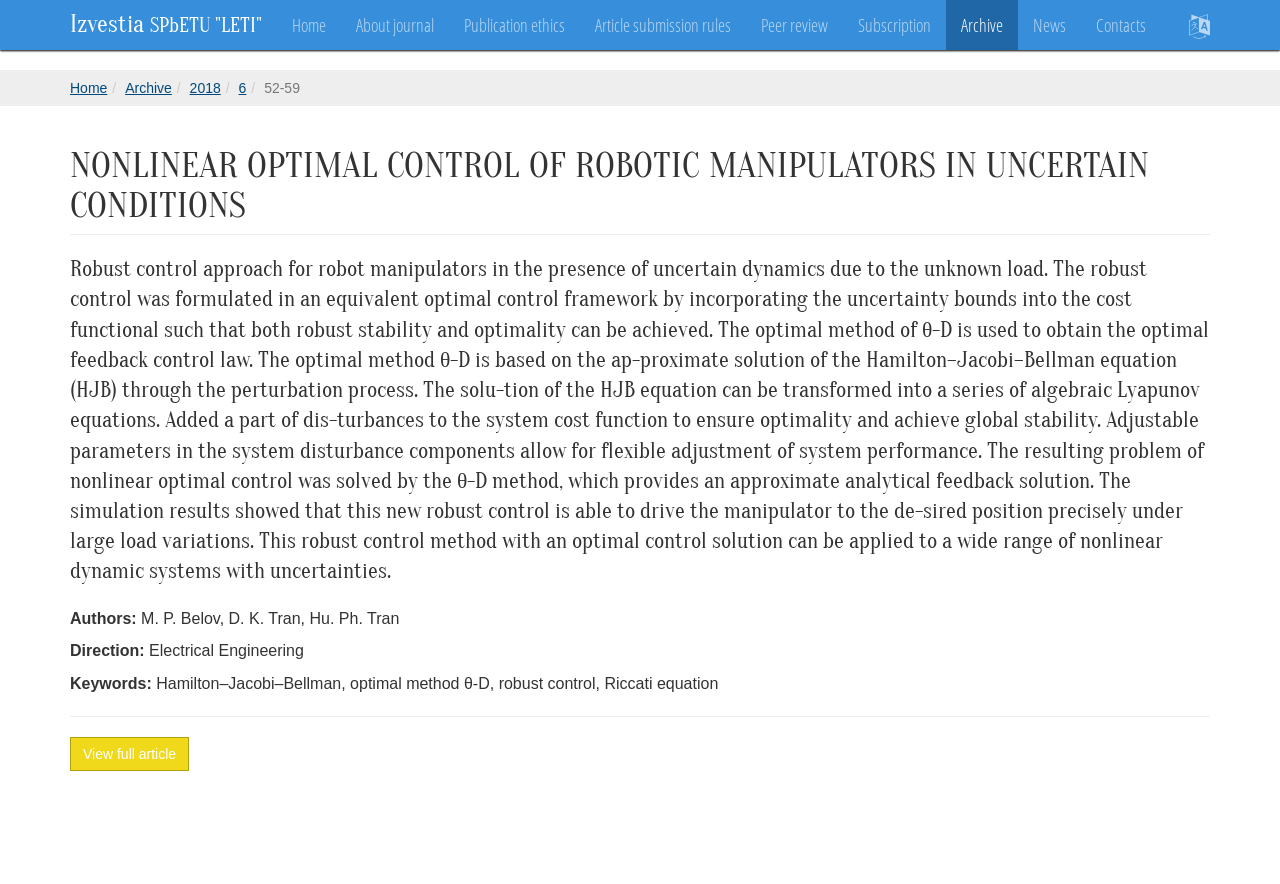Based on what you see in the screenshot, provide a thorough answer to this question: What is the journal name?

I determined the journal name by looking at the top-left corner of the webpage, where I found a link with the text 'Izvestia SPbETU LETI'.